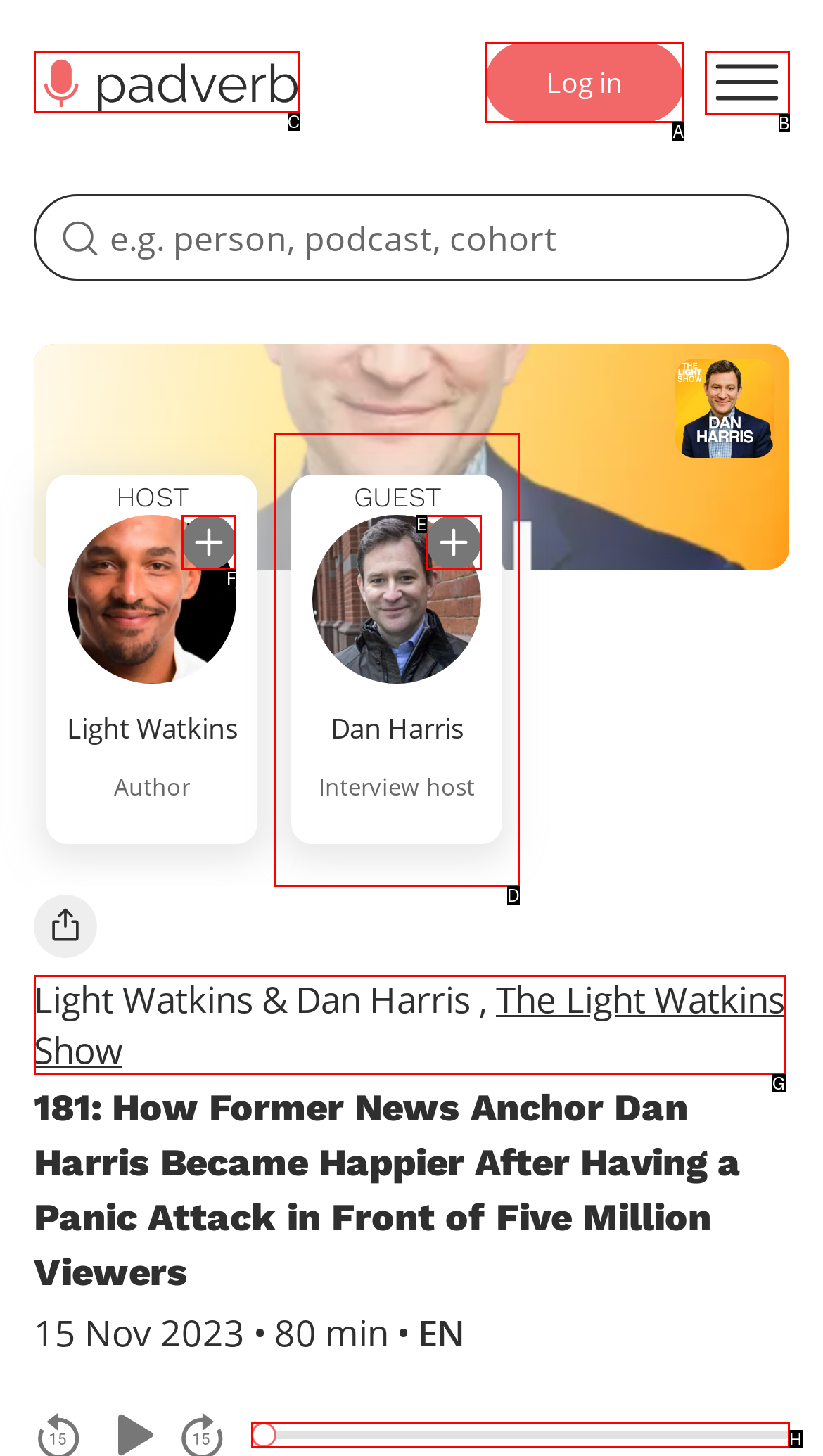Identify which lettered option to click to carry out the task: Subscribe to Light Watkins. Provide the letter as your answer.

F